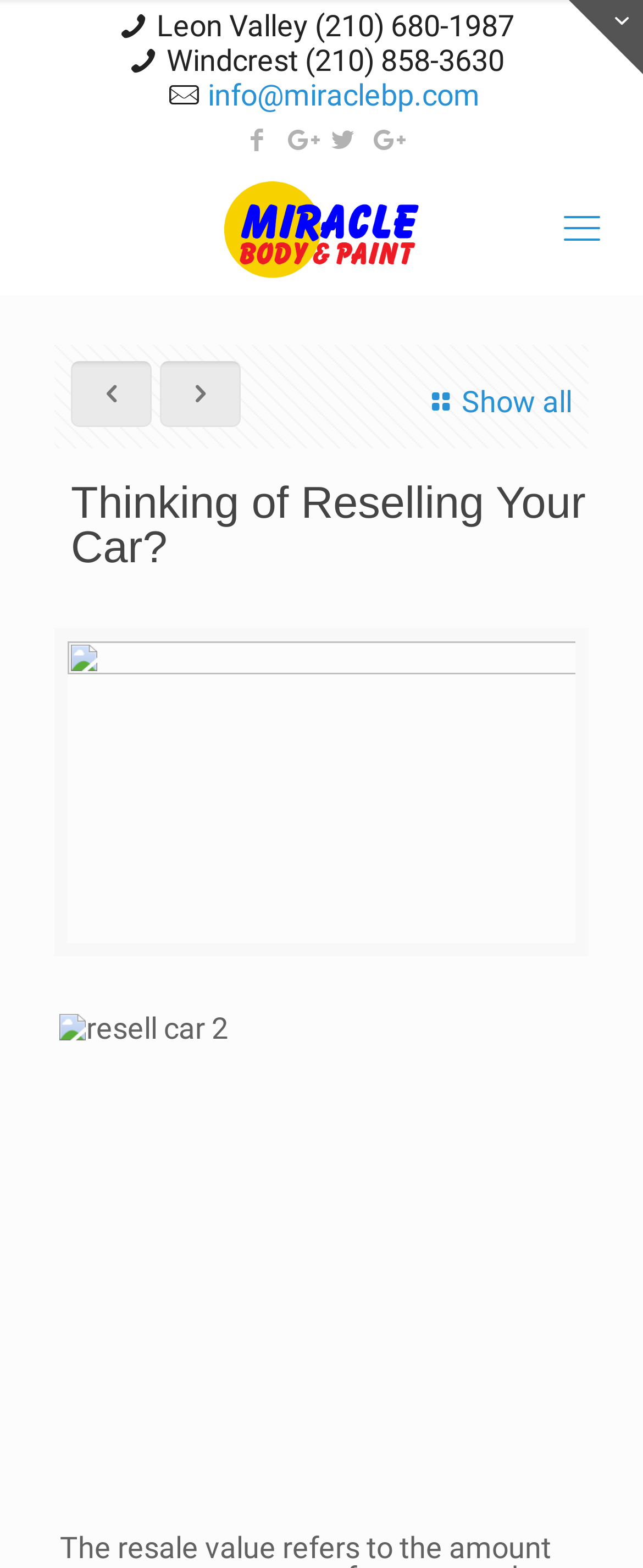Can you find the bounding box coordinates of the area I should click to execute the following instruction: "Show all locations"?

[0.653, 0.23, 0.89, 0.282]